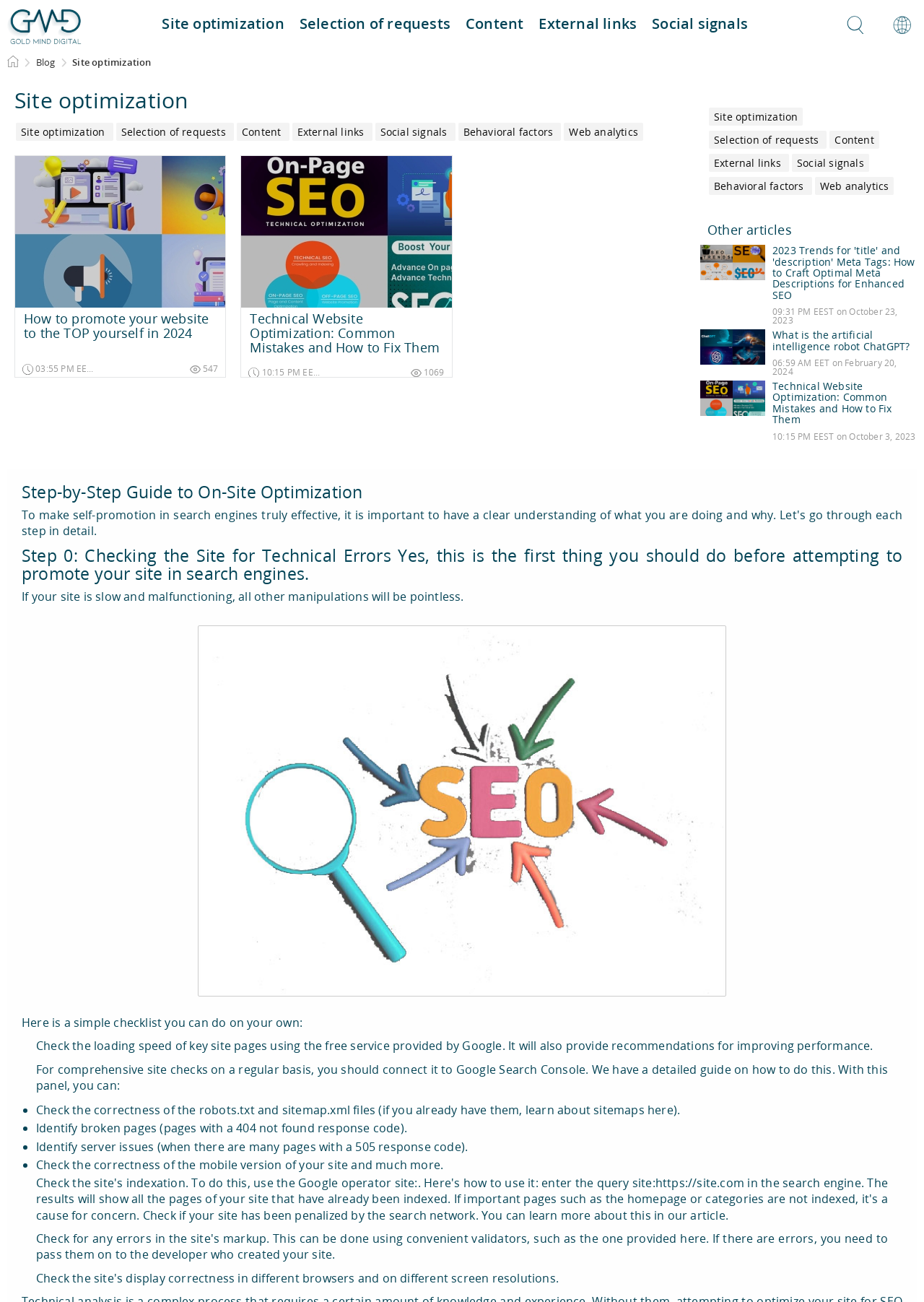Provide the bounding box coordinates of the HTML element this sentence describes: "Content". The bounding box coordinates consist of four float numbers between 0 and 1, i.e., [left, top, right, bottom].

[0.256, 0.094, 0.313, 0.108]